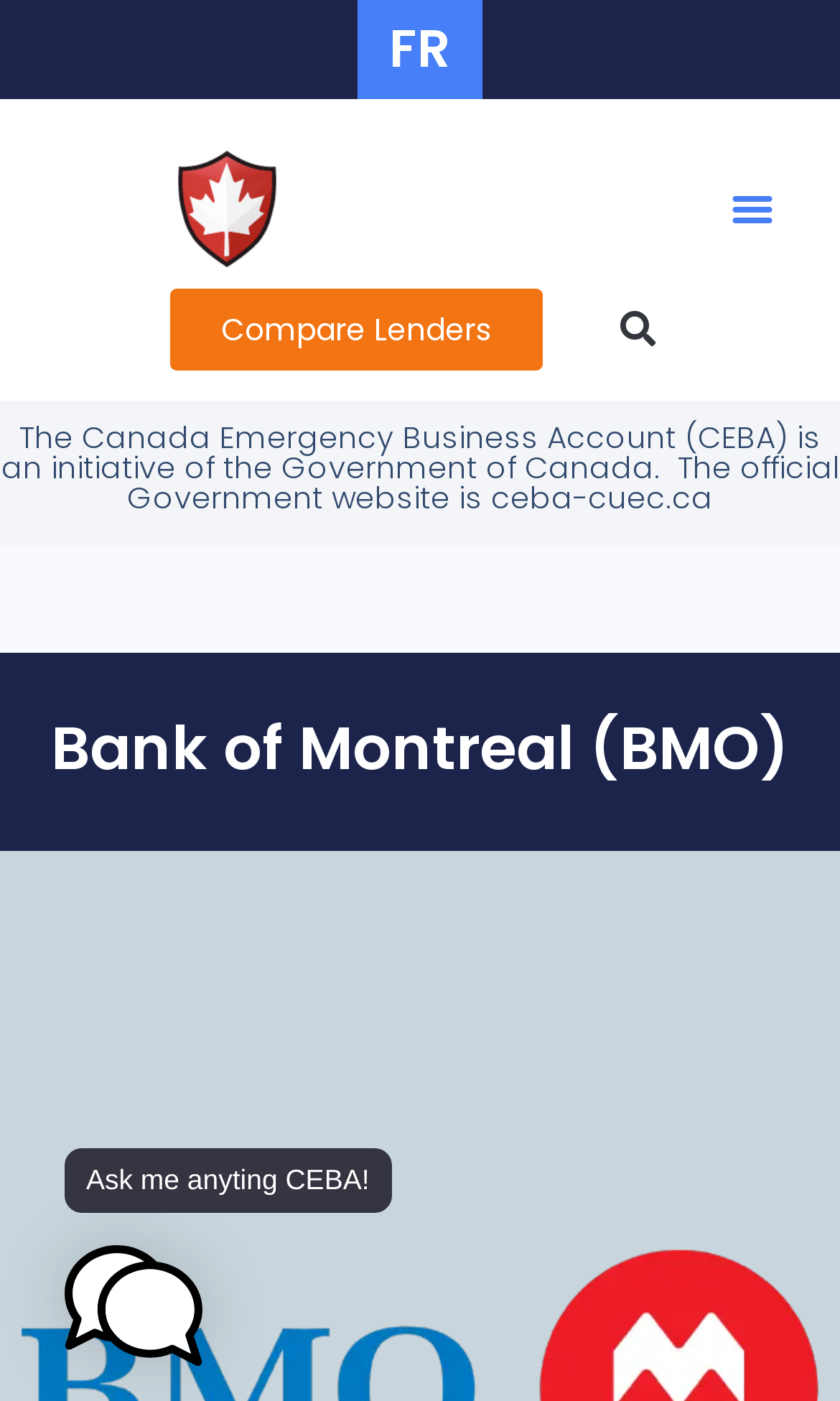Please answer the following question as detailed as possible based on the image: 
What is the chatbot avatar?

The chatbot avatar is an image element located at the bottom left corner of the webpage, with a bounding box of [0.077, 0.888, 0.241, 0.975], and is used to represent the AI chatbot that can assist users with their queries.